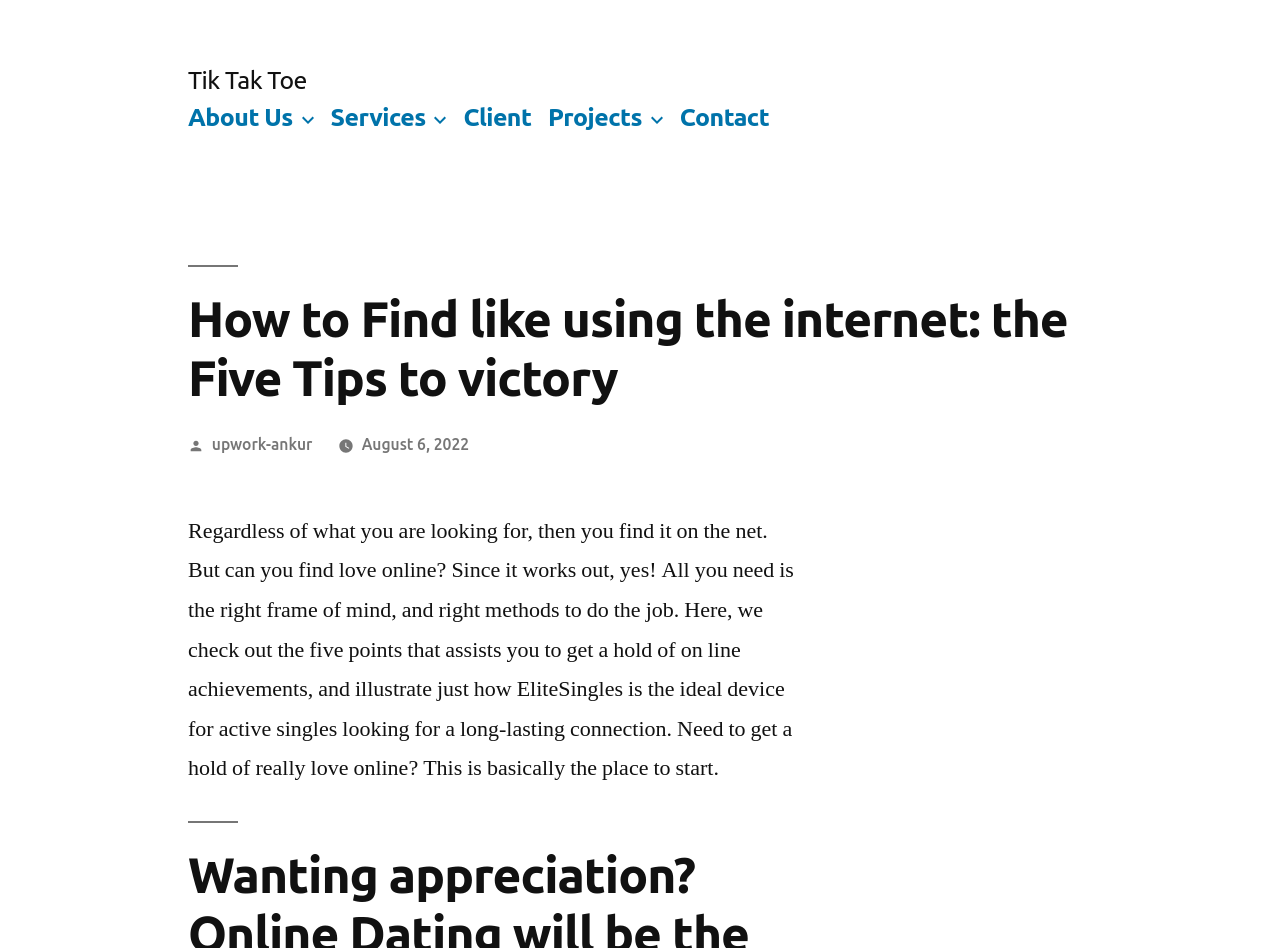Who posted this article?
Utilize the image to construct a detailed and well-explained answer.

The author of the article is mentioned in the header section, where it says 'Posted by' followed by the link 'upwork-ankur', which indicates that upwork-ankur is the one who posted this article.